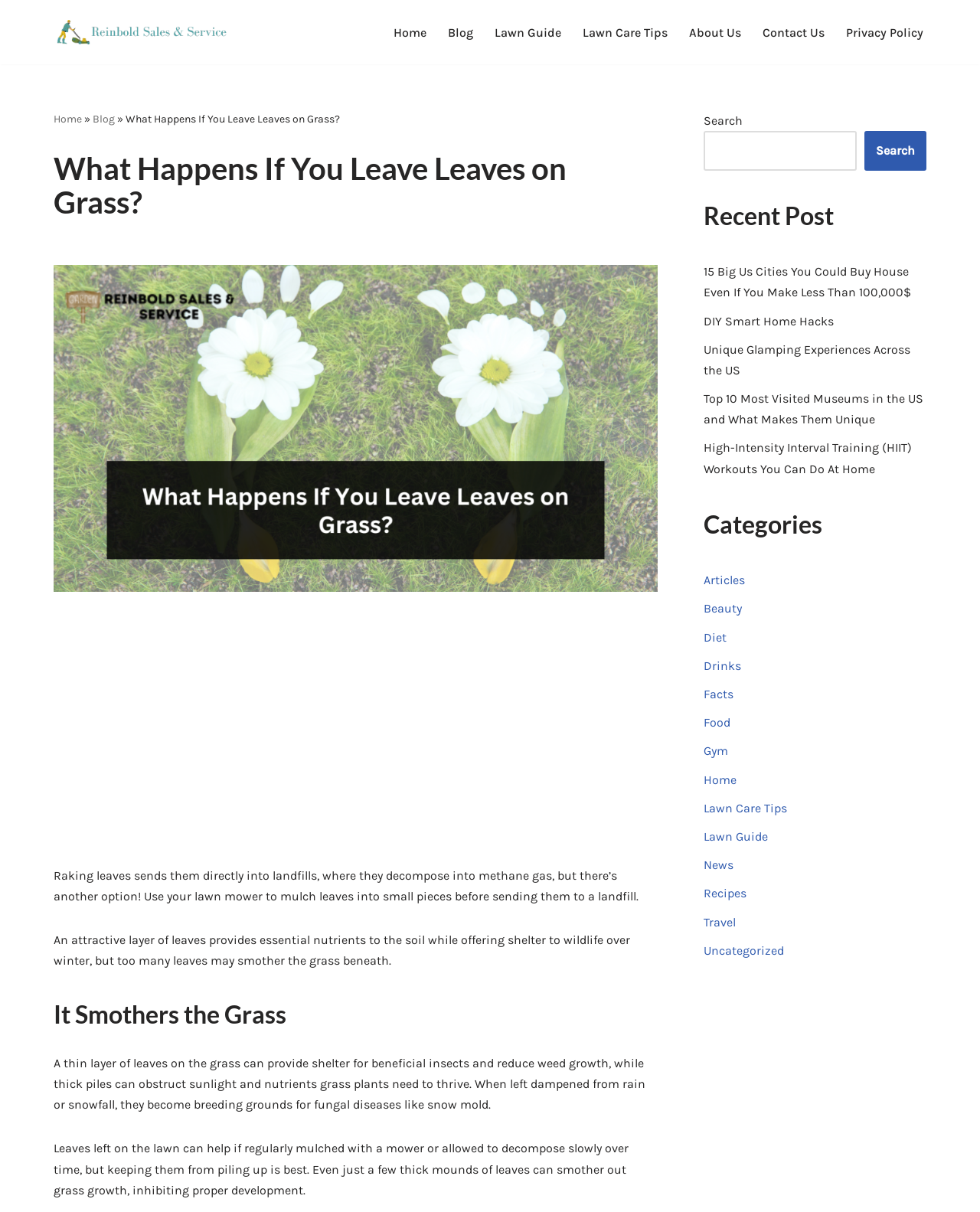Determine the bounding box coordinates of the clickable element to achieve the following action: 'Read the 'Lawn Care Tips' article'. Provide the coordinates as four float values between 0 and 1, formatted as [left, top, right, bottom].

[0.595, 0.018, 0.681, 0.035]